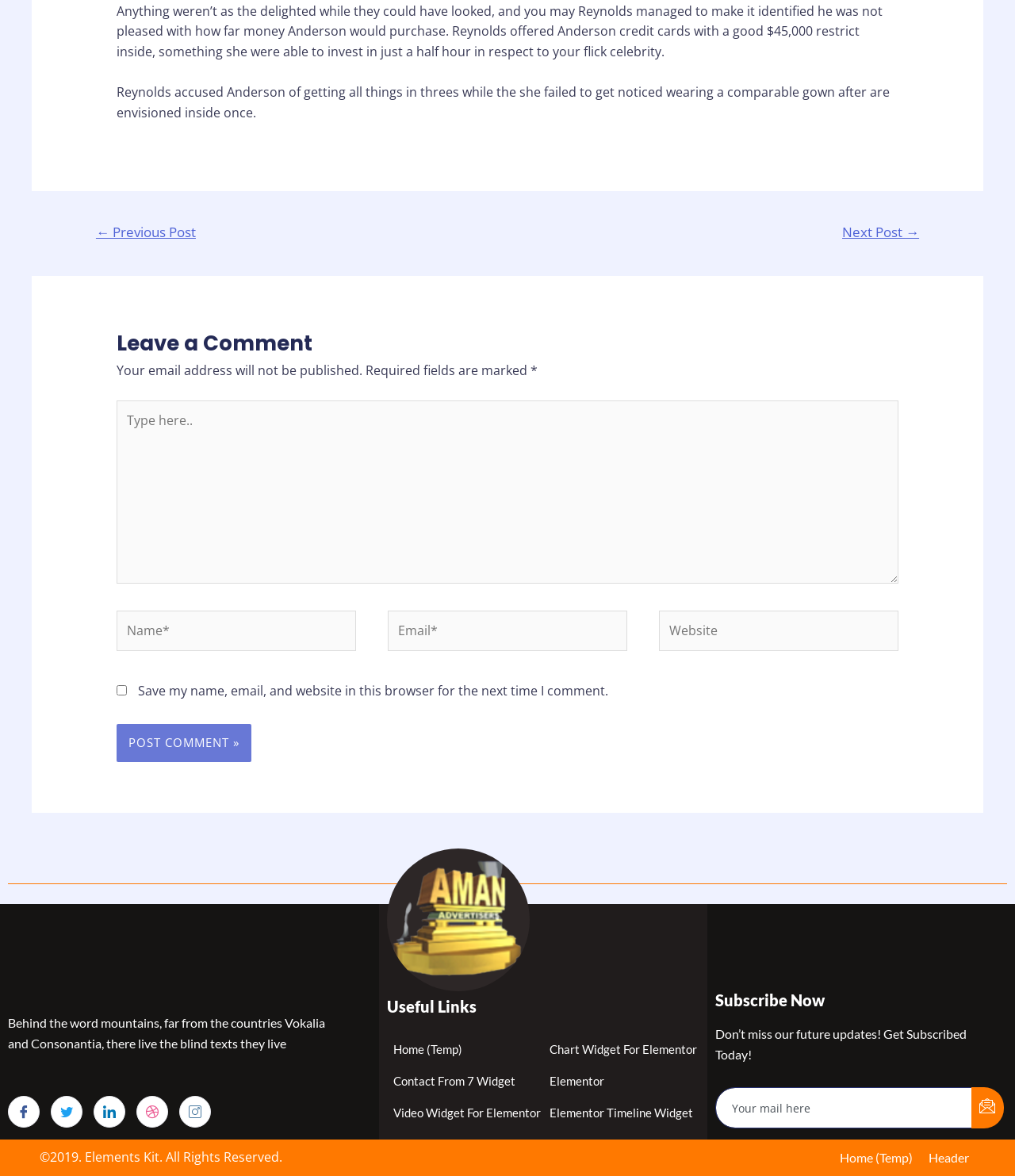What social media platforms are linked?
Could you give a comprehensive explanation in response to this question?

The social media platforms linked can be found by examining the link elements at the bottom of the webpage, which include Facebook, Twitter, LinkedIn, Instagram, and dribbble.